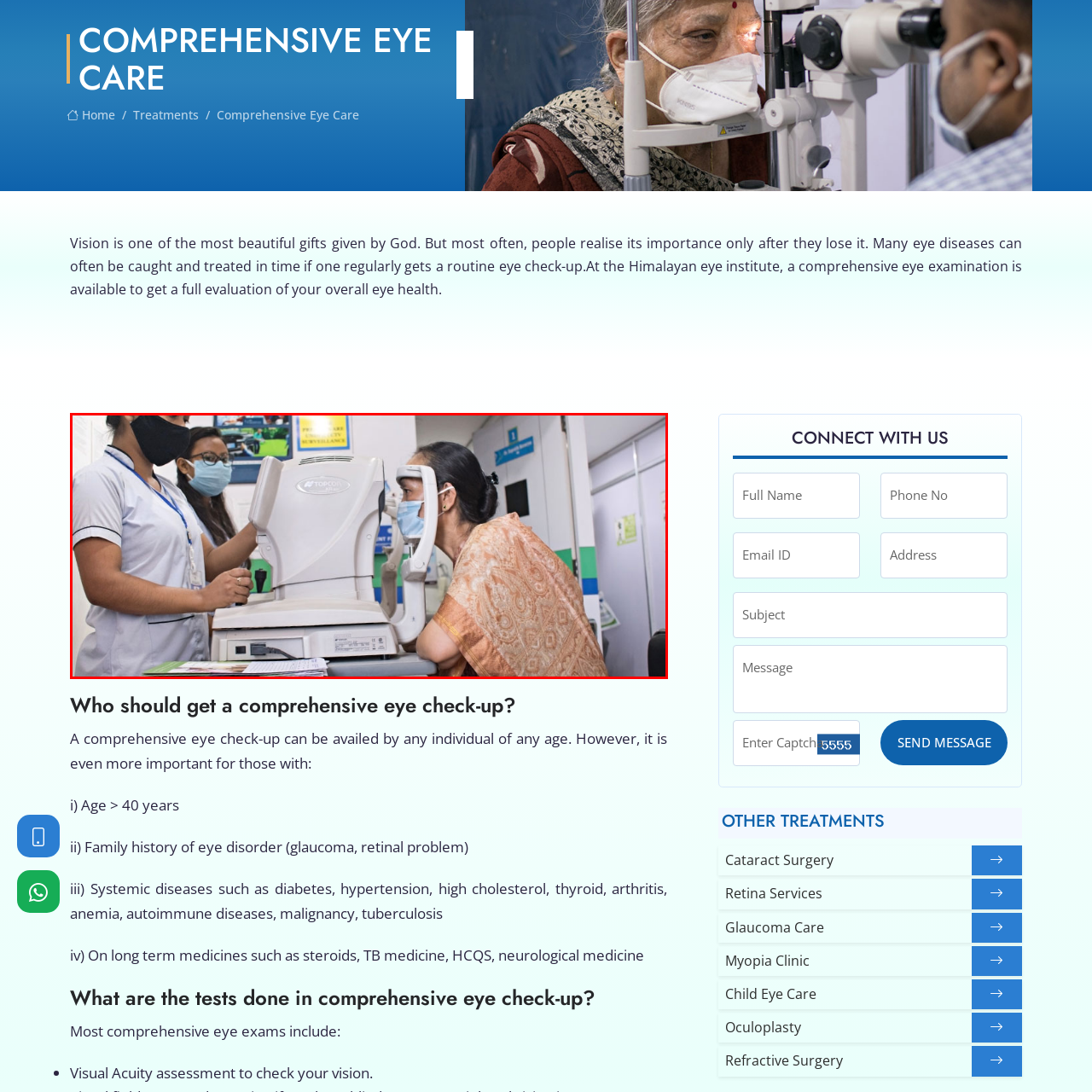Detail the contents of the image within the red outline in an elaborate manner.

The image depicts a comprehensive eye check-up at a clinical setting, highlighting the importance of regular eye examinations for maintaining good vision health. In the foreground, a woman wearing a patterned shawl leans forward toward an ophthalmic device, likely an autorefractor, which is used to assess her vision and aid in diagnosing eye conditions. She appears focused and attentive, indicating the seriousness of the examination.

On either side, two healthcare professionals assist her, both wearing facial masks—an important precautionary measure. The staff member on the left seems to be operating the equipment, ensuring everything is set up correctly for the test. The environment is clinical yet welcoming, with visual materials and informational content visible on the table in front of the woman, emphasizing that anyone, regardless of age, should prioritize eye health through regular check-ups. This reflective moment stresses the vital role of comprehensive eye care and the advancements in technology that aid in early detection and treatment of eye diseases.